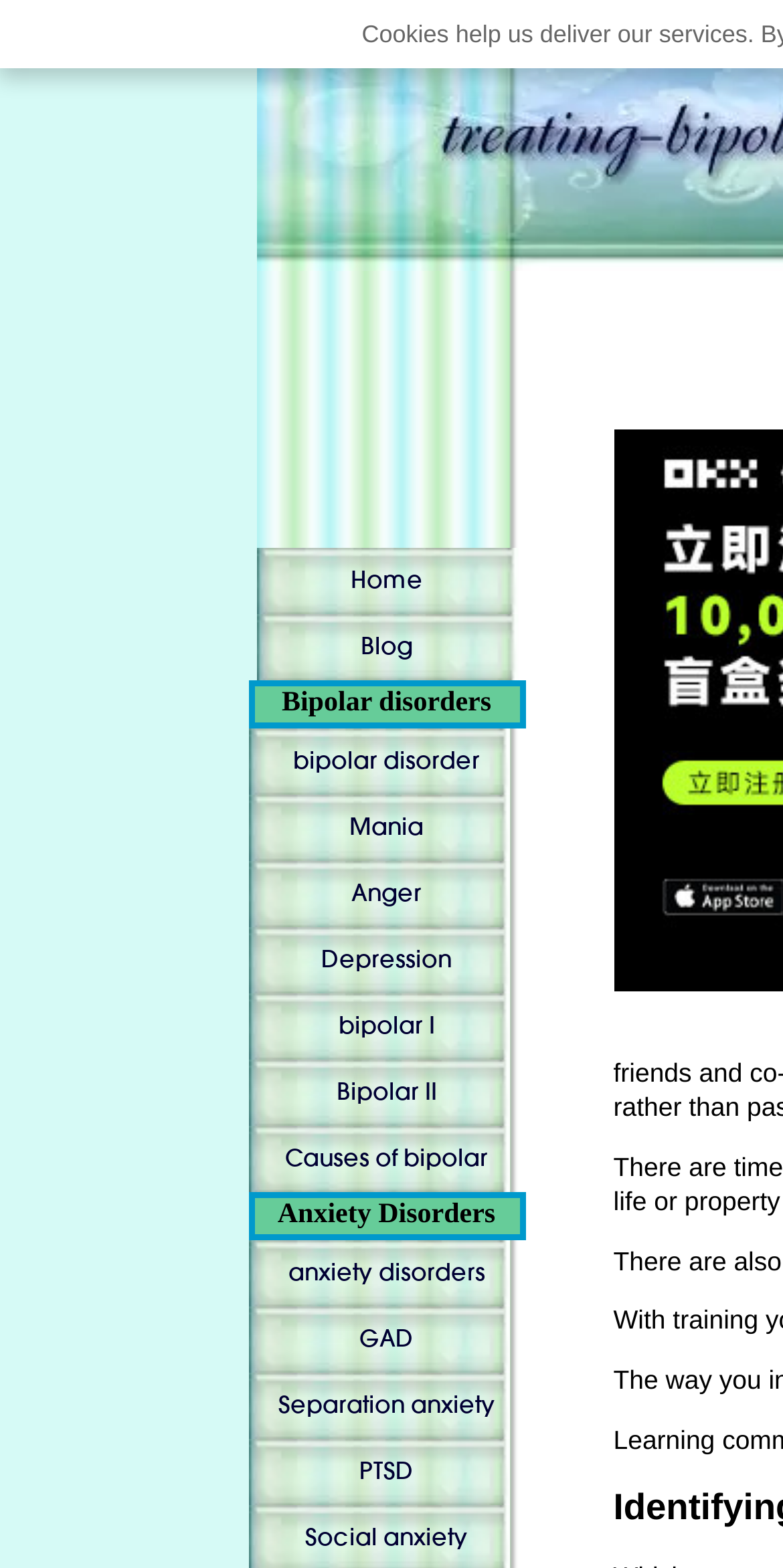Determine the bounding box coordinates for the clickable element required to fulfill the instruction: "Read about Bipolar disorders". Provide the coordinates as four float numbers between 0 and 1, i.e., [left, top, right, bottom].

[0.317, 0.434, 0.671, 0.465]